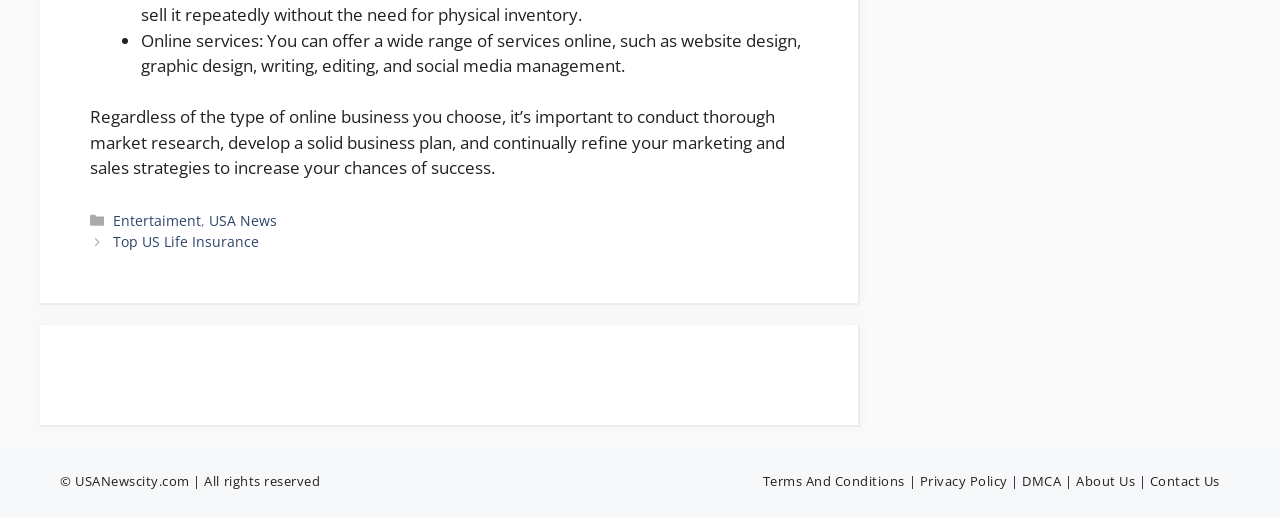Can you find the bounding box coordinates for the element that needs to be clicked to execute this instruction: "Visit the 'USA News' page"? The coordinates should be given as four float numbers between 0 and 1, i.e., [left, top, right, bottom].

[0.163, 0.407, 0.216, 0.444]